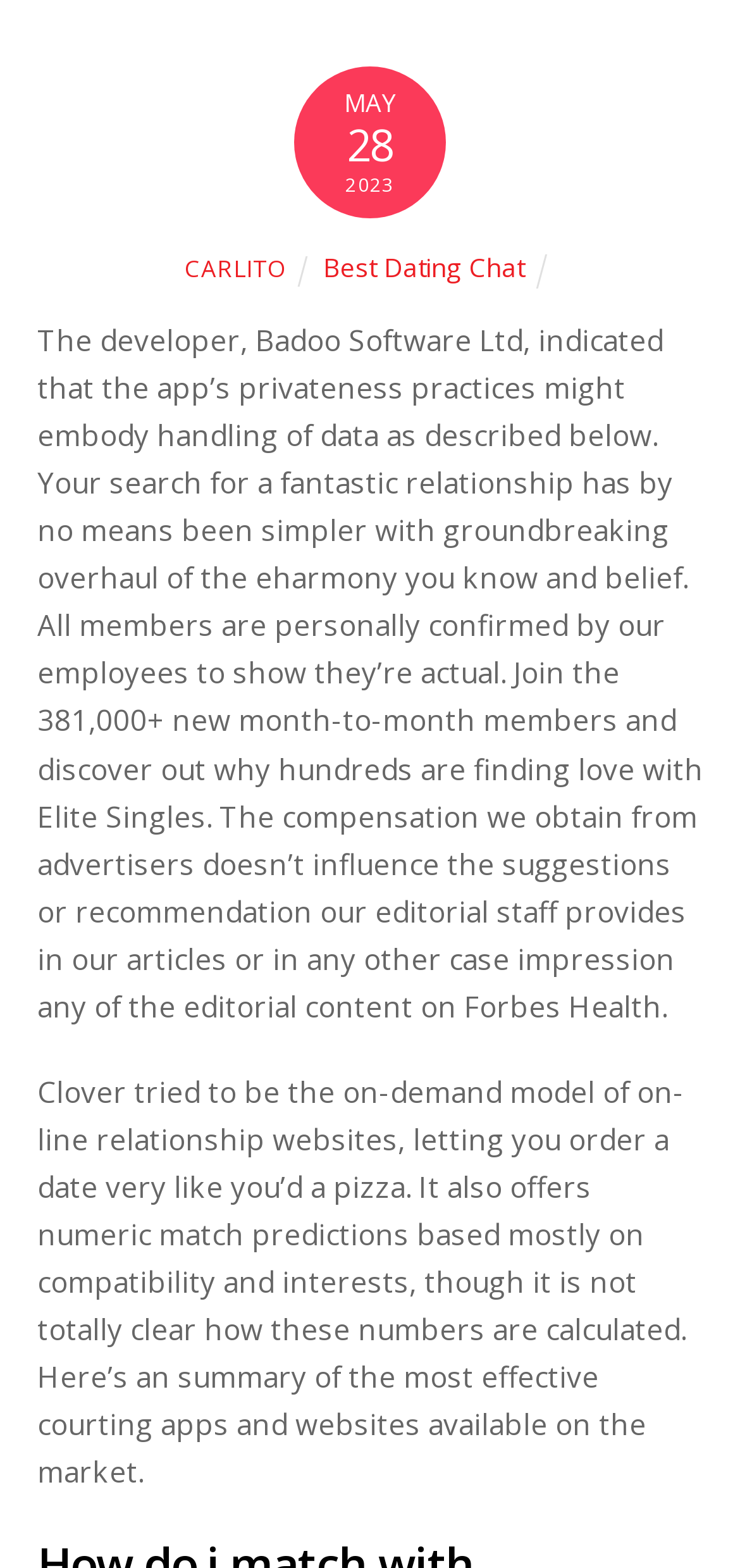What is the purpose of the text on the webpage?
Kindly offer a detailed explanation using the data available in the image.

I analyzed the StaticText elements and found that they provide information about dating apps, their features, and how they work, which suggests that the purpose of the text is to inform readers about dating apps.